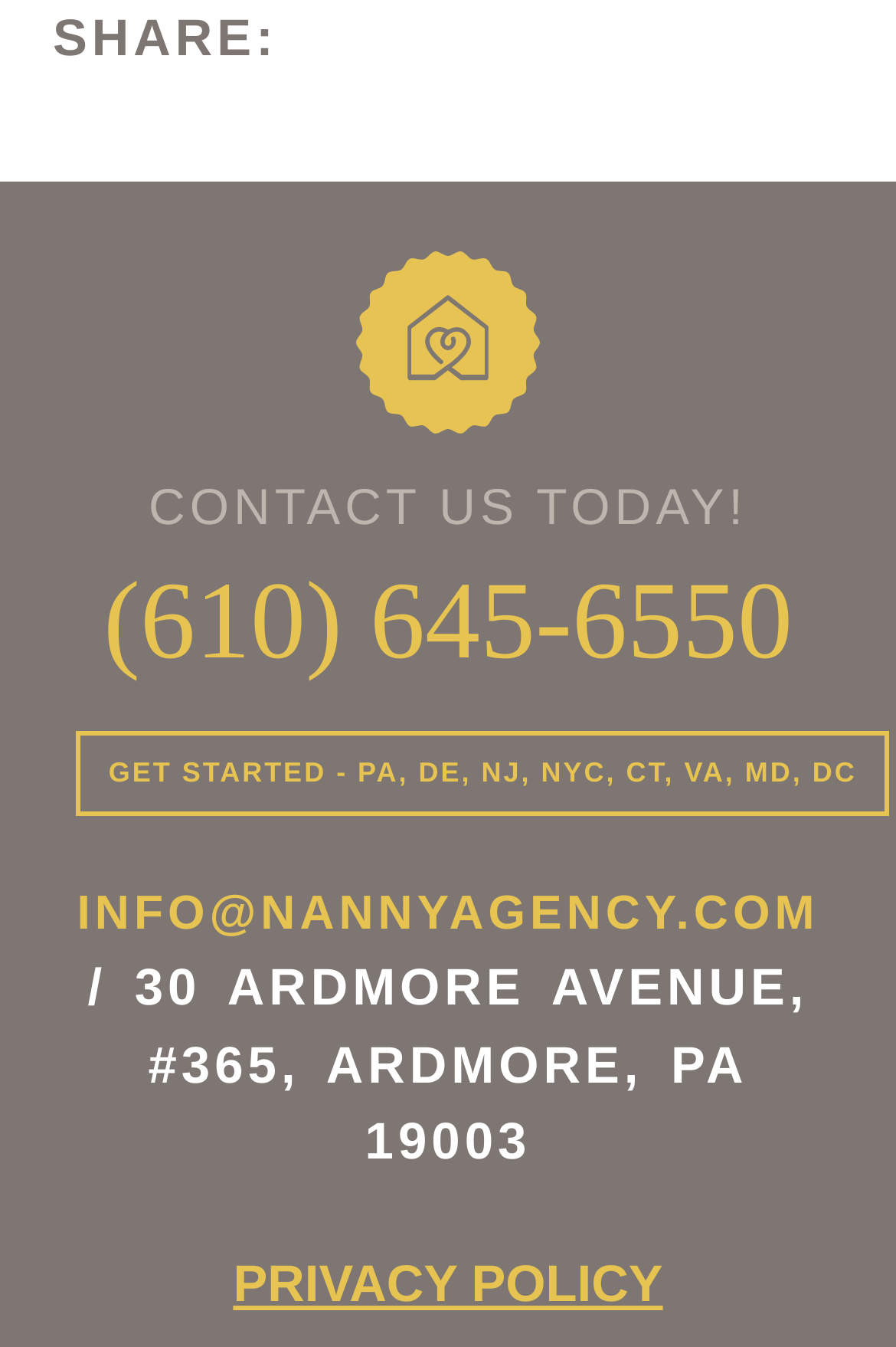Utilize the details in the image to give a detailed response to the question: What is the policy mentioned at the bottom of the webpage?

I found the policy by looking at the link element that contains the policy name, which is located at the bottom of the webpage, below the contact information.